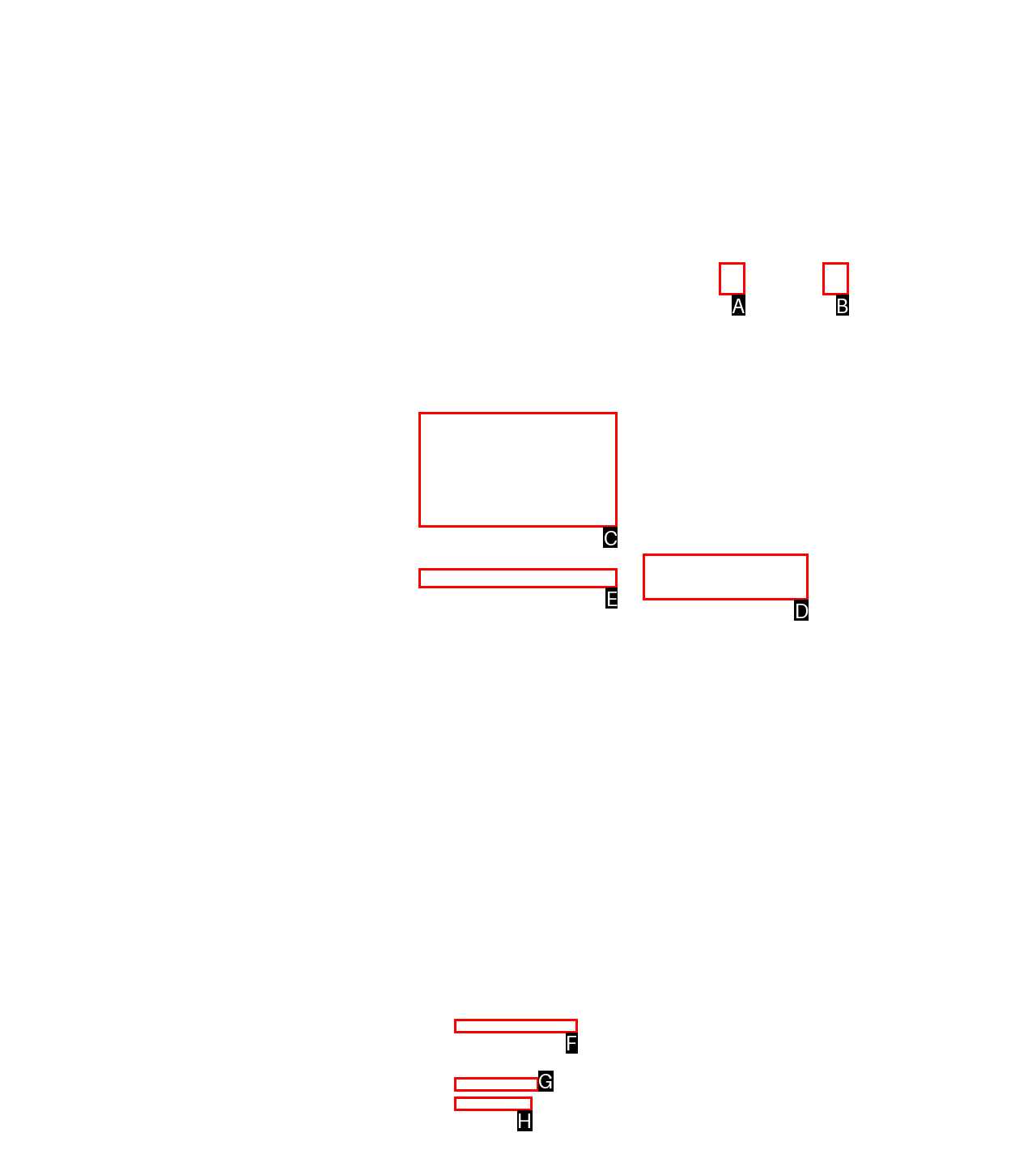Select the letter of the HTML element that best fits the description: Jenny Zeng
Answer with the corresponding letter from the provided choices.

None